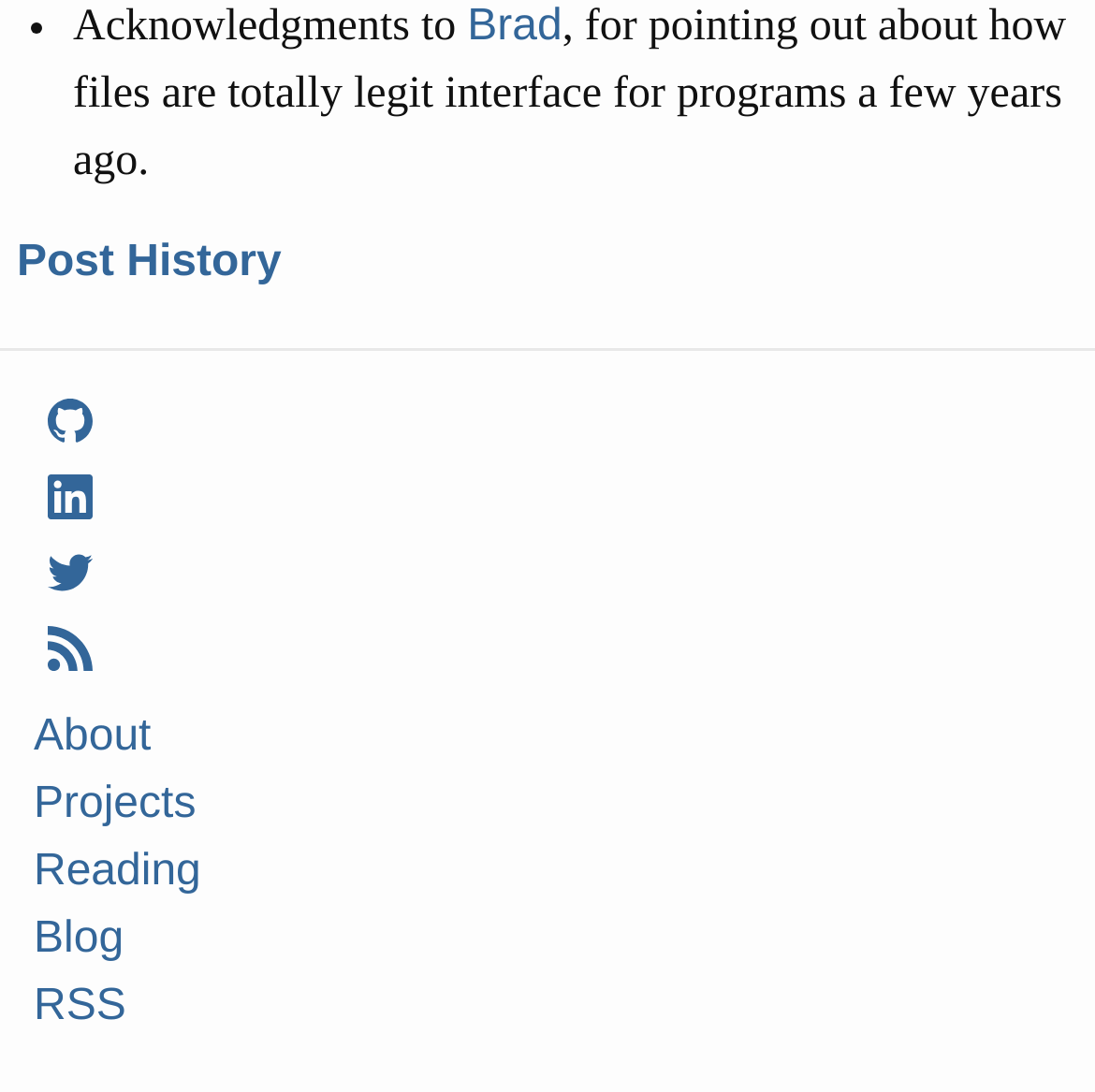Specify the bounding box coordinates of the area that needs to be clicked to achieve the following instruction: "Read the blog".

[0.031, 0.838, 0.113, 0.882]